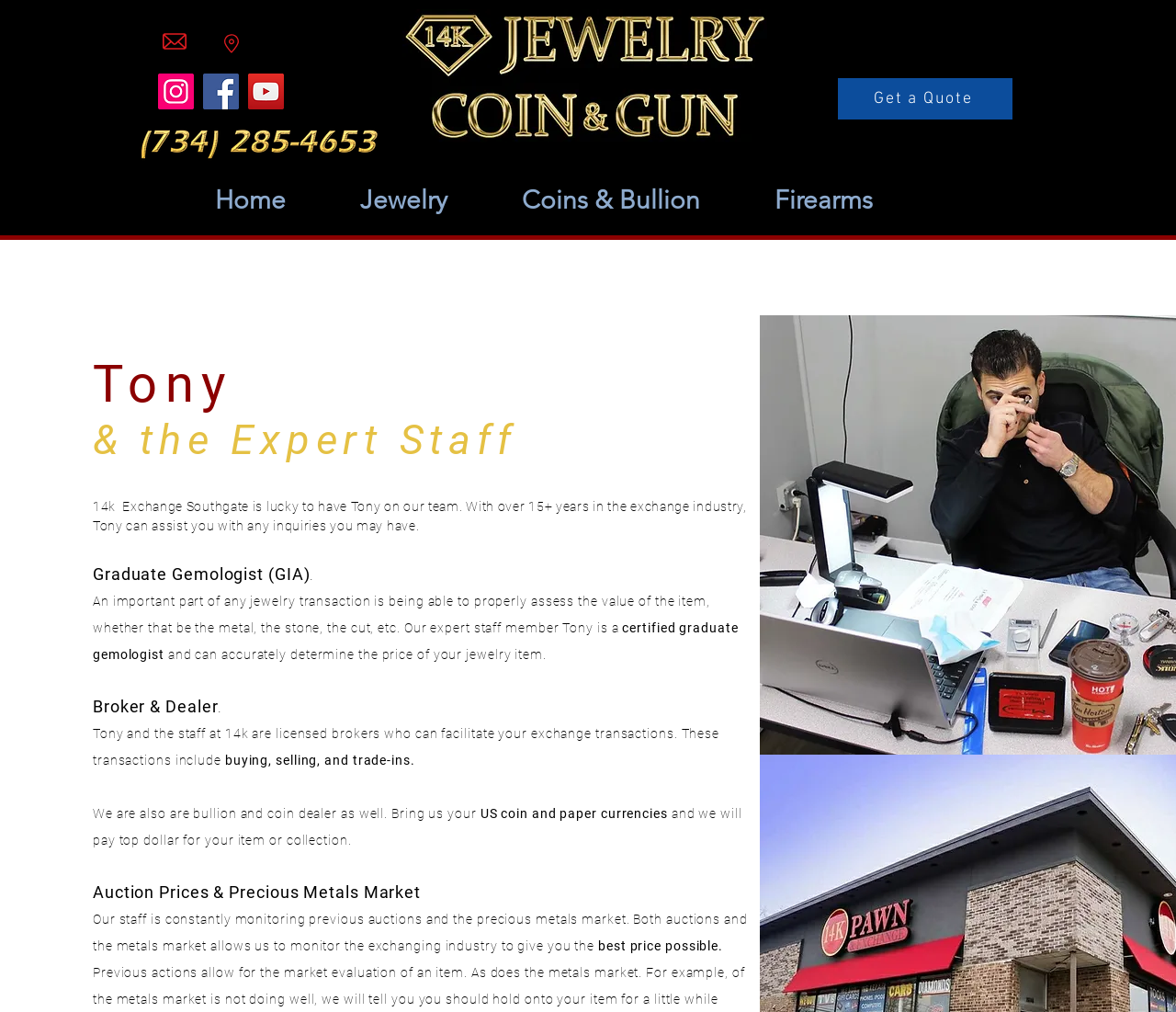Provide a comprehensive description of the webpage.

The webpage is about "Meet the Expert" at 14K Jewelry & Coin, featuring Tony, a graduate gemologist with over 15 years of experience in the exchange industry. At the top of the page, there are three headings: "Meet the Expert", "Tony", and "& the Expert Staff". Below these headings, there is a brief introduction to Tony, followed by his credentials, including being a certified graduate gemologist.

The page is divided into sections, with the first section describing Tony's expertise in assessing the value of jewelry items. The second section highlights Tony and the staff at 14K as licensed brokers who can facilitate exchange transactions, including buying, selling, and trade-ins. They are also bullion and coin dealers.

Further down the page, there is a section about auction prices and the precious metals market, where the staff constantly monitors previous auctions and the metals market to provide the best price possible.

On the top-right corner of the page, there is a social bar with links to Instagram, Facebook, and YouTube, each accompanied by an image of the respective social media platform's logo. Below the social bar, there is an image of a jewelry coin gun in gold.

On the top-left corner, there are two links, one with a blank text and another with a logo image. At the bottom of the page, there is a navigation menu with links to "Home", "Jewelry", "Coins & Bullion", and "Firearms". There is also a "Get a Quote" link on the bottom-right corner of the page.